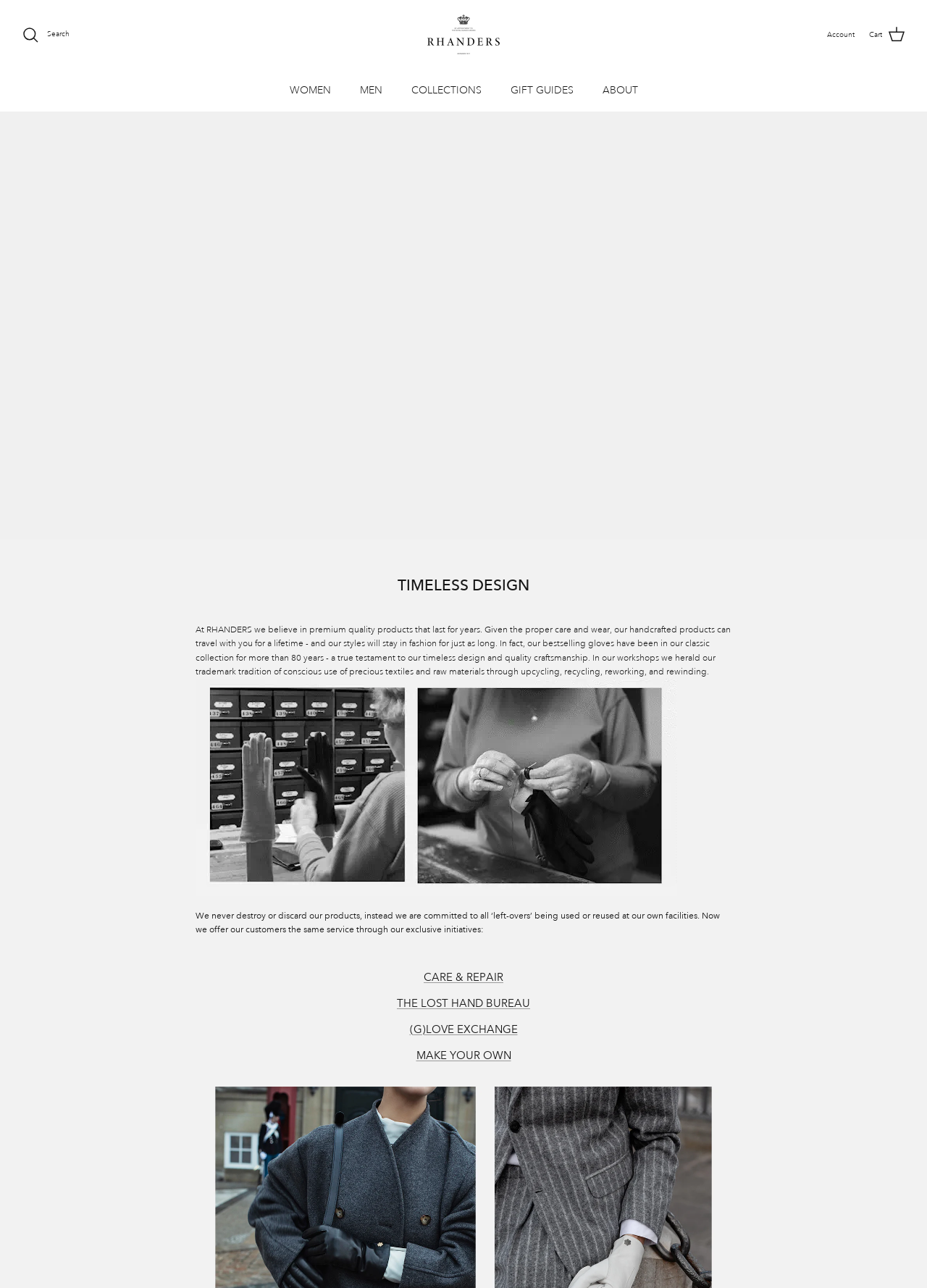What is the location of the search link?
Examine the image and provide an in-depth answer to the question.

I determined the location of the search link by looking at its bounding box coordinates, which are [0.023, 0.02, 0.075, 0.033]. This suggests that the search link is located at the top left of the page.